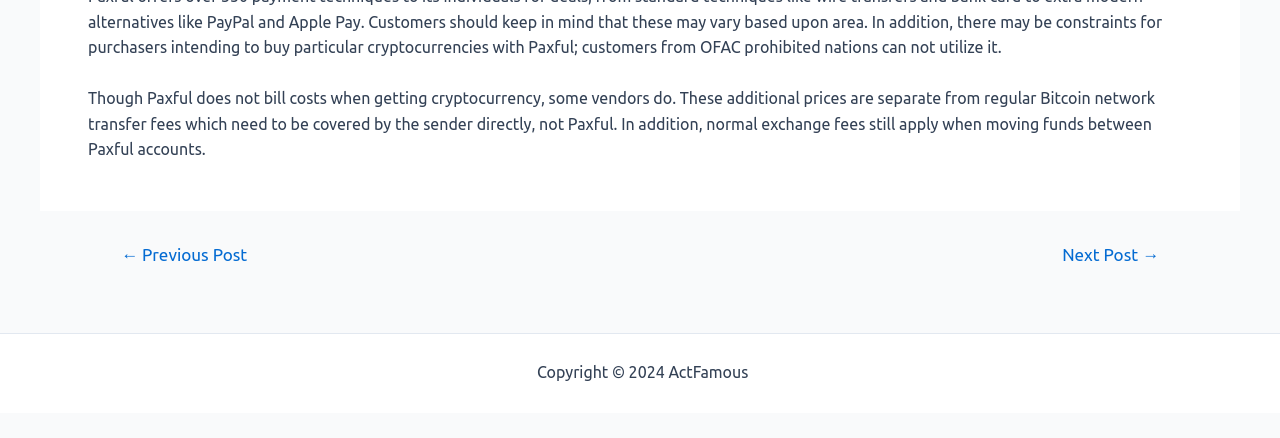What is the purpose of the link 'Sitemap'?
Provide a short answer using one word or a brief phrase based on the image.

Website navigation